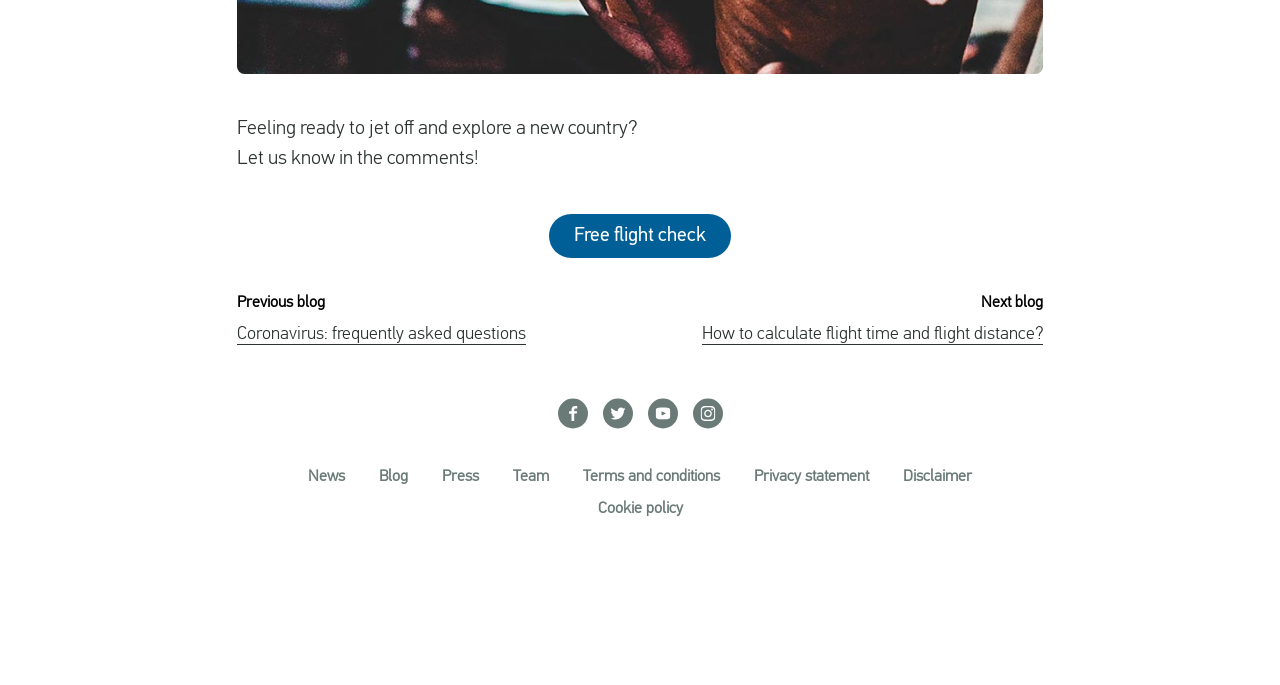What is the topic of the blog post?
Analyze the image and deliver a detailed answer to the question.

The topic of the blog post is travel, as indicated by the text 'Feeling ready to jet off and explore a new country?' and the presence of links related to flight checks and travel-related questions.